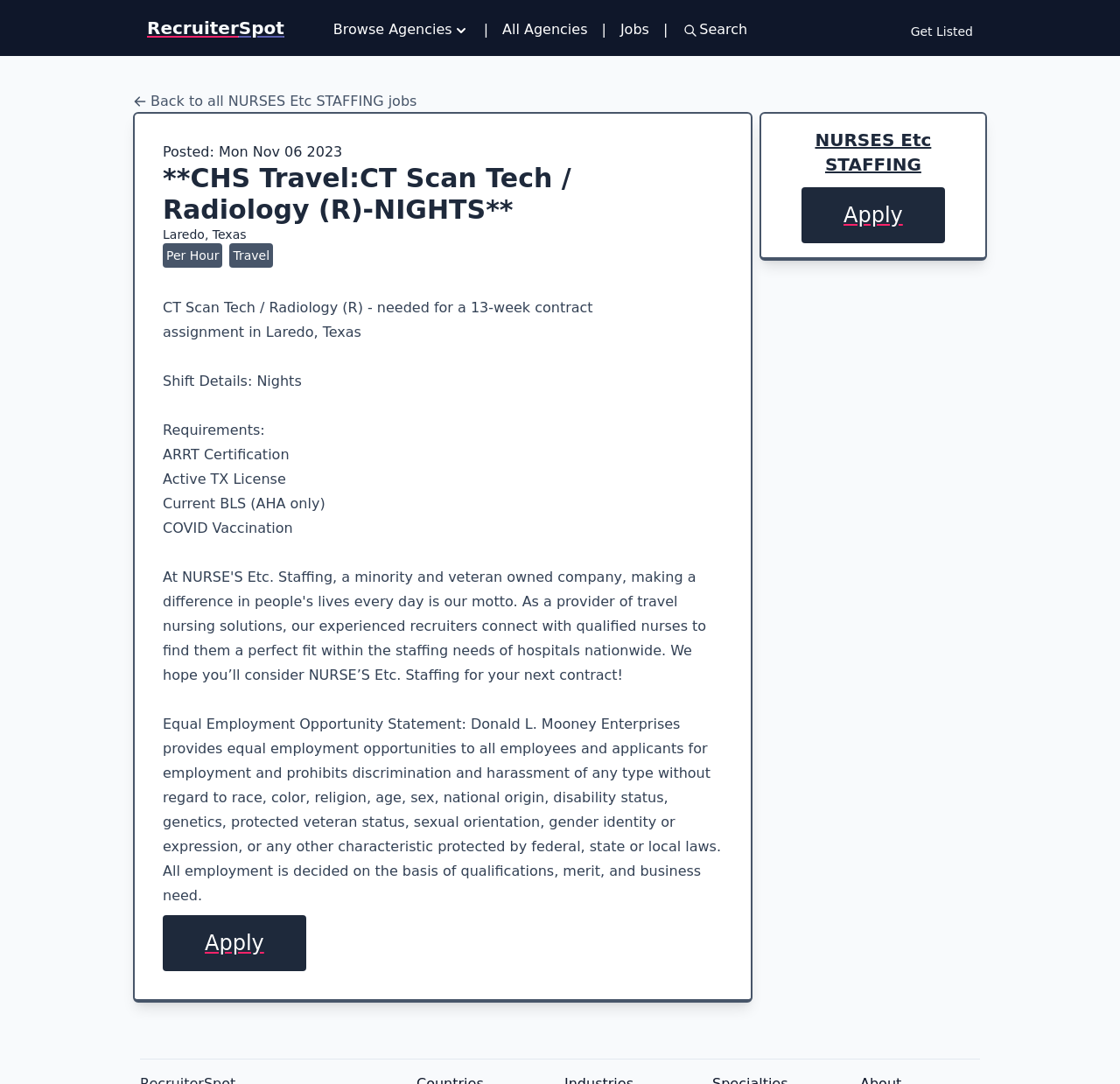Determine the bounding box coordinates for the clickable element to execute this instruction: "Visit the website of Communications Engineering". Provide the coordinates as four float numbers between 0 and 1, i.e., [left, top, right, bottom].

None